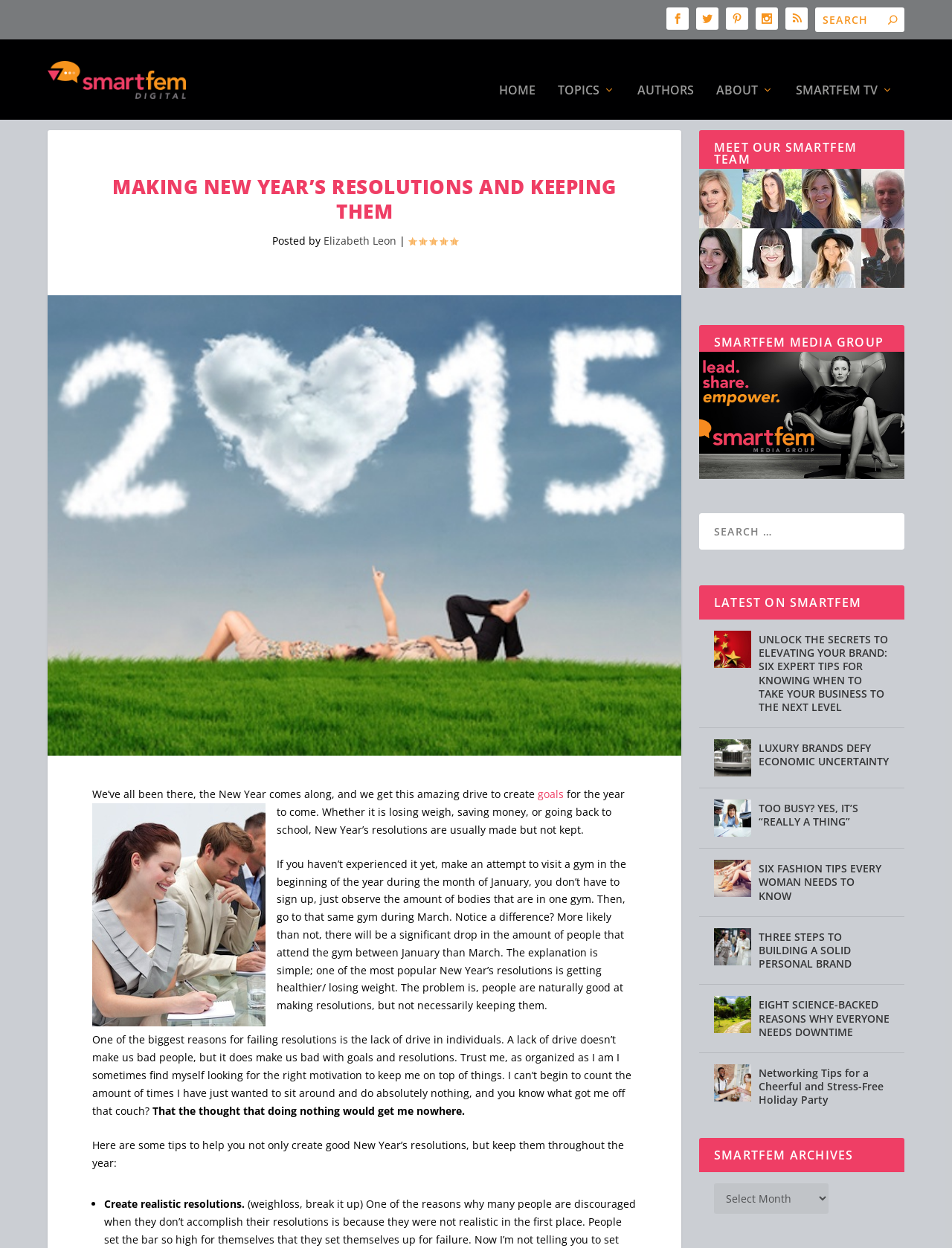Identify the main heading from the webpage and provide its text content.

MAKING NEW YEAR’S RESOLUTIONS AND KEEPING THEM